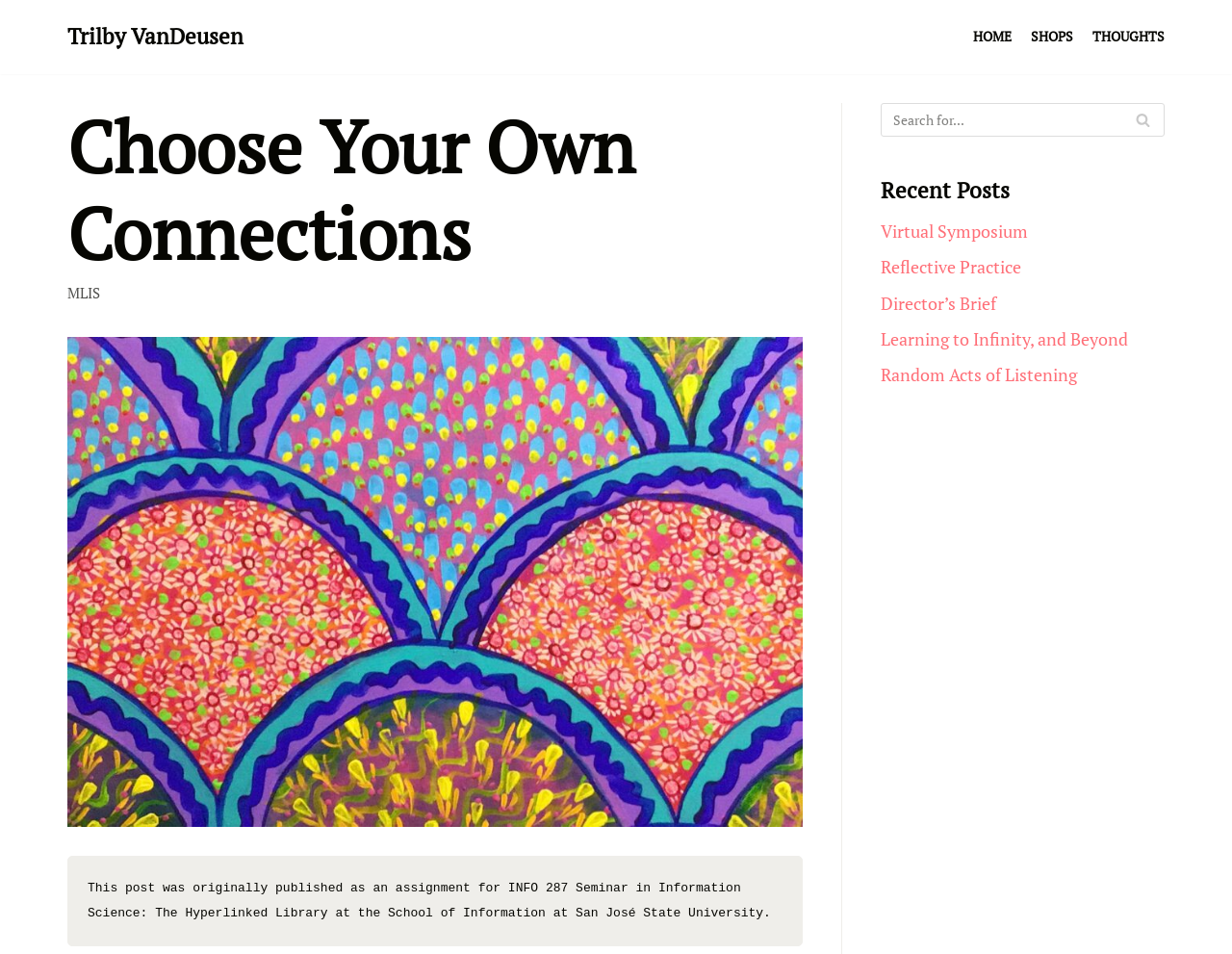Identify the bounding box for the UI element that is described as follows: "Shops".

[0.837, 0.026, 0.871, 0.051]